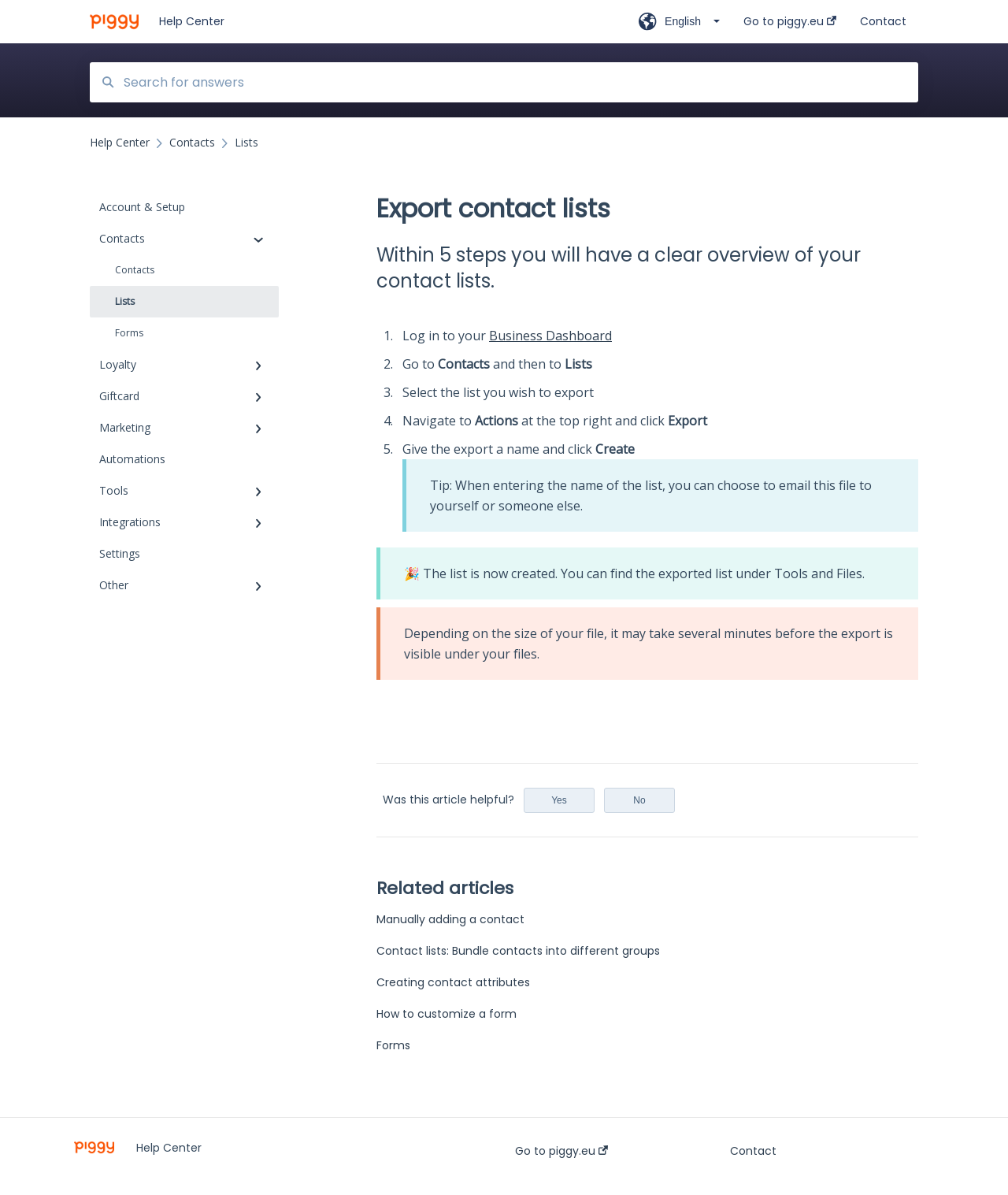Describe all significant elements and features of the webpage.

This webpage is focused on exporting contact lists, with a clear overview of the process in 5 steps. At the top, there is a company logo on the left, followed by a help center link and a search bar. Below the search bar, there are several links to different sections, including Contacts, Lists, Account & Setup, and more.

The main content of the page is divided into 5 steps, each with a numbered list marker and a brief description of the action to take. The steps are: logging in to the Business Dashboard, going to Contacts and then Lists, selecting the list to export, navigating to Actions and clicking Export, and giving the export a name and clicking Create.

Below the 5 steps, there is a tip about emailing the exported file to oneself or someone else. The page also informs users that the exported list will be visible under Tools and Files, and that it may take several minutes depending on the file size.

Further down, there is a section asking if the article was helpful, with Yes and No buttons. Below that, there are related articles listed, including links to topics such as manually adding a contact, creating contact attributes, and customizing a form.

At the very bottom of the page, there is a footer section with a company logo, a Help Center link, and links to go to piggy.eu and Contact.